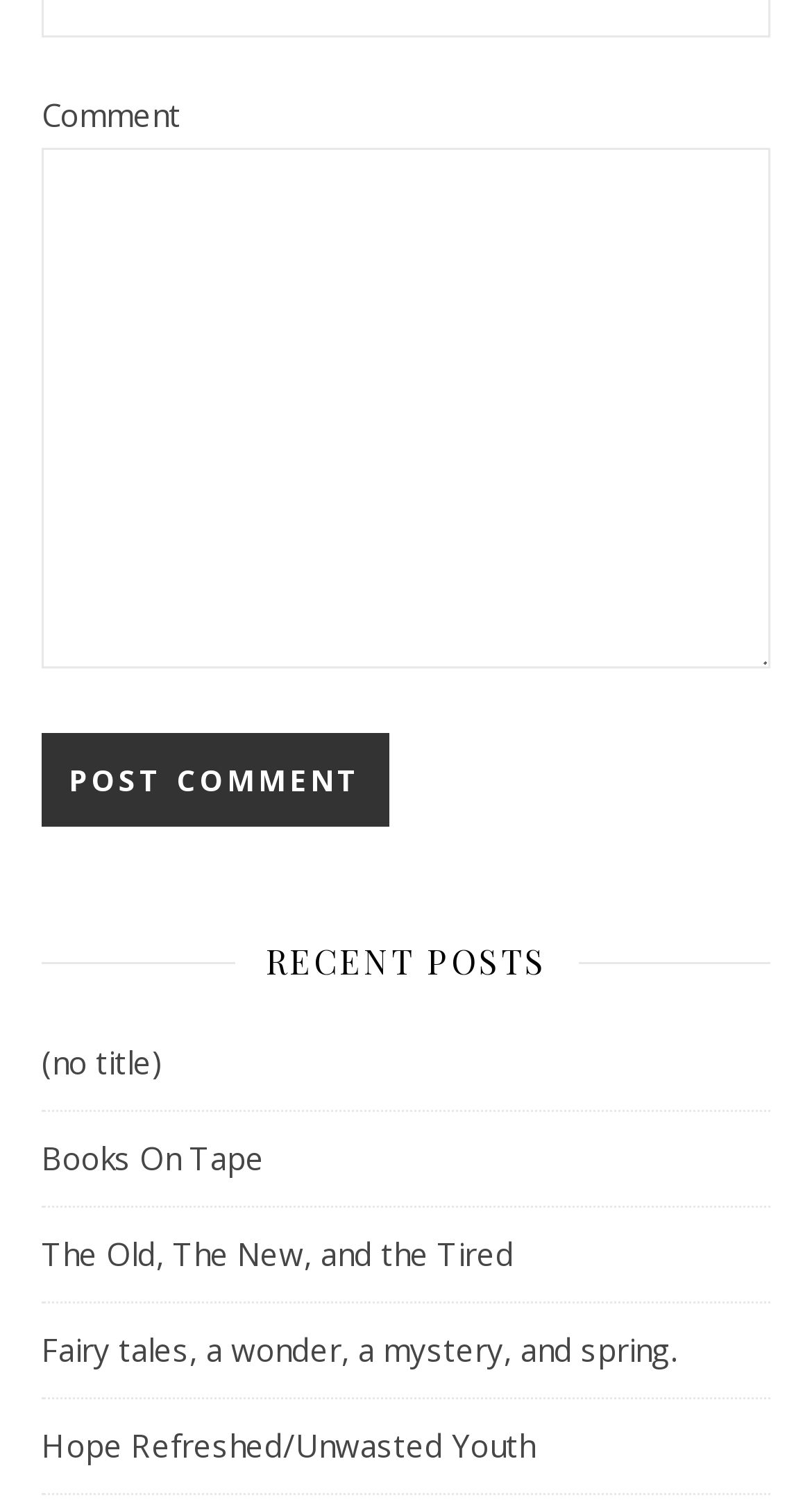Answer the following inquiry with a single word or phrase:
How many links are below 'RECENT POSTS'?

5